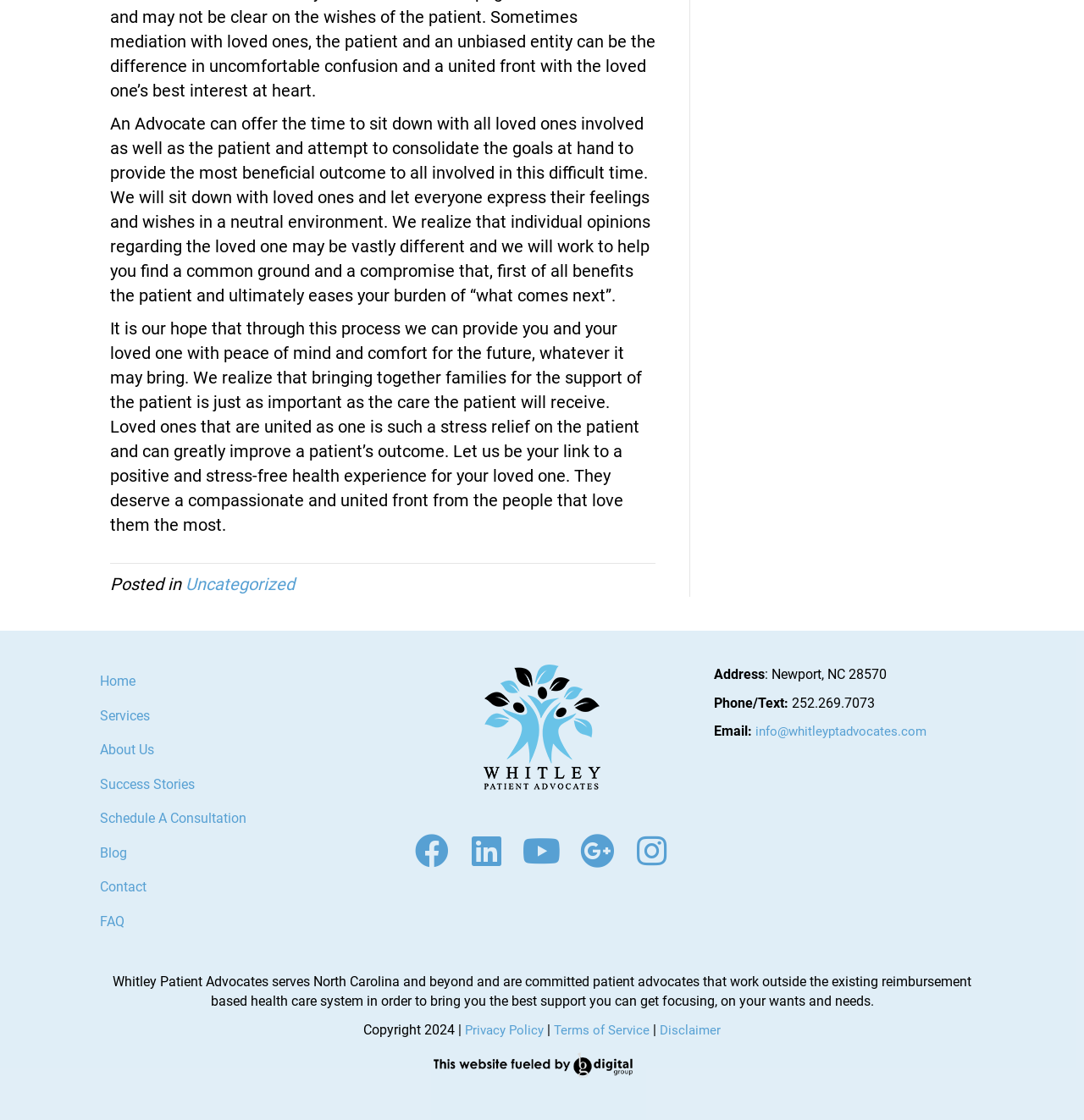Please identify the bounding box coordinates of the clickable area that will fulfill the following instruction: "Click the 'Schedule A Consultation' link". The coordinates should be in the format of four float numbers between 0 and 1, i.e., [left, top, right, bottom].

[0.086, 0.716, 0.341, 0.746]